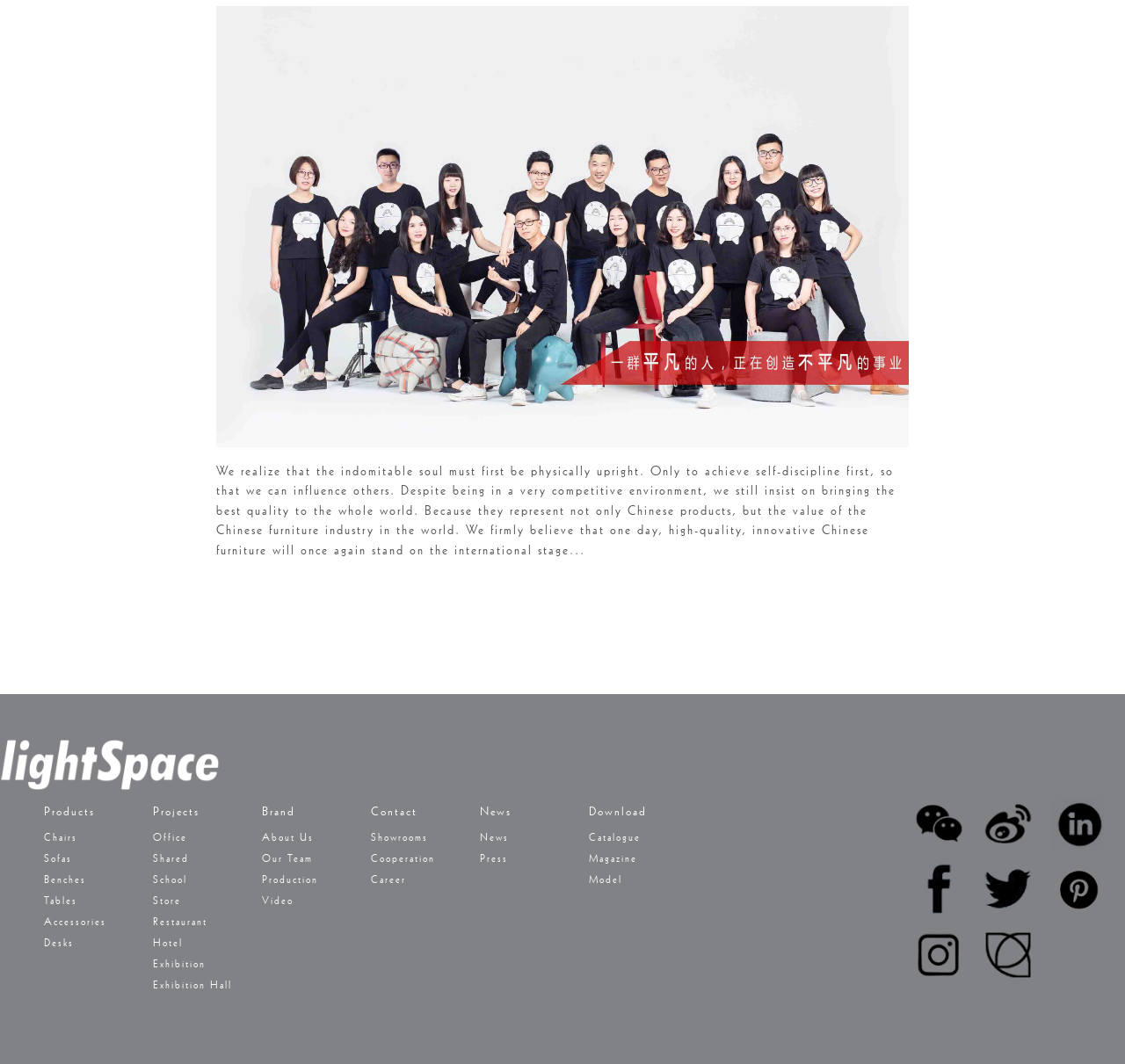What is the purpose of the image on the webpage?
Answer the question based on the image using a single word or a brief phrase.

Decoration